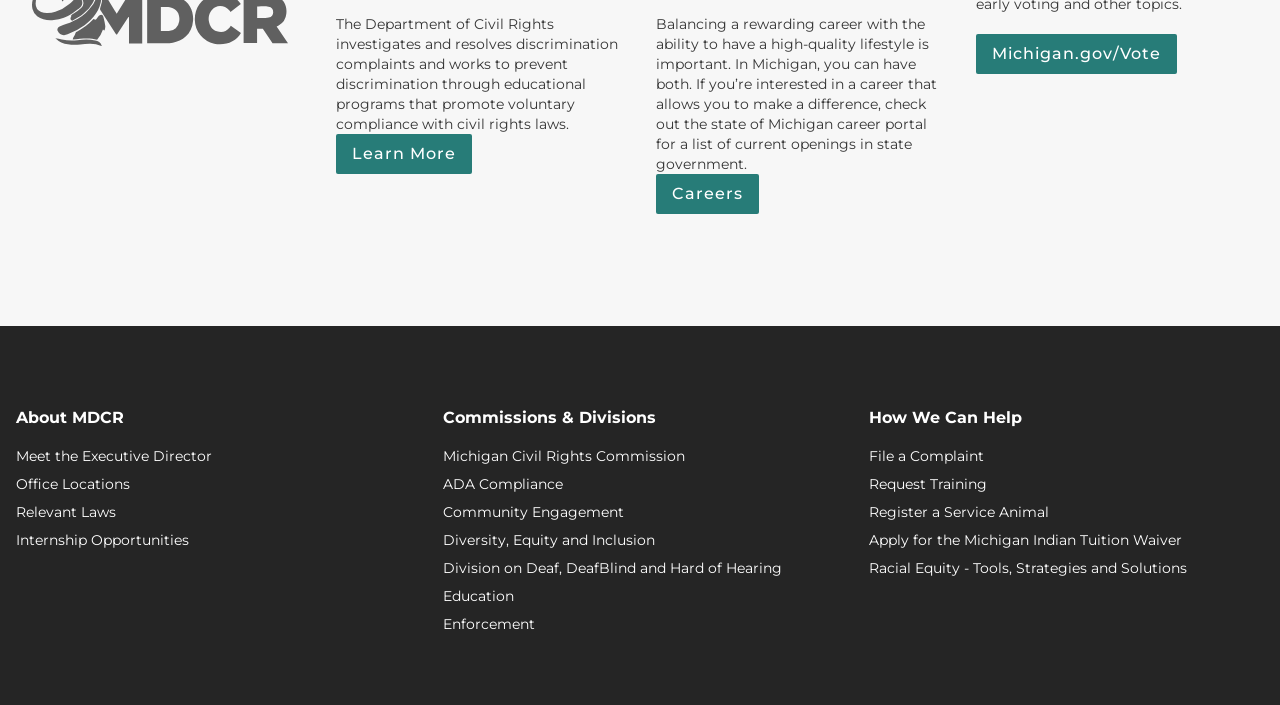Observe the image and answer the following question in detail: What is the 'Racial Equity' link about?

The 'Racial Equity' link is listed under the 'How We Can Help' section, and its full text is 'Racial Equity - Tools, Strategies and Solutions', which suggests that the link provides resources and information related to racial equity.